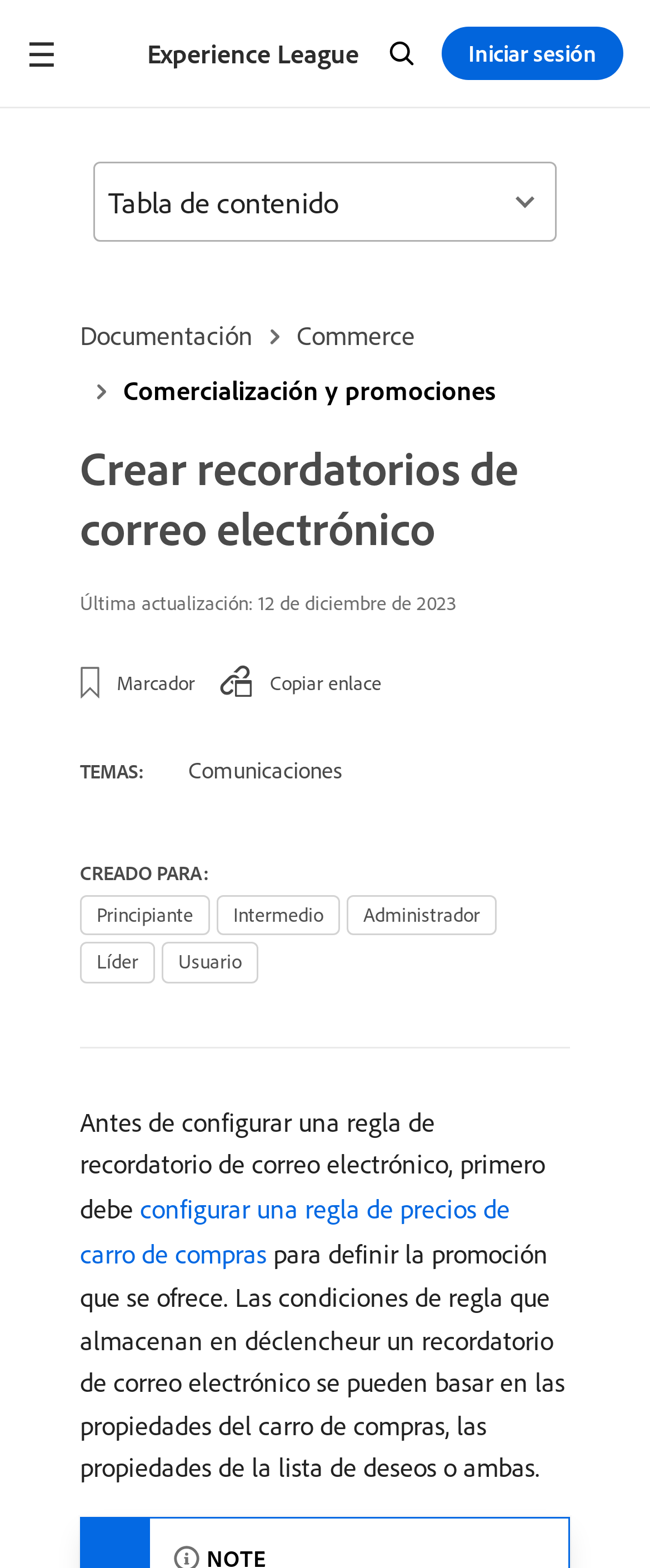What is the purpose of the 'Crear recordatorios de correo electrónico' webpage?
Please use the visual content to give a single word or phrase answer.

Configure email reminder rules